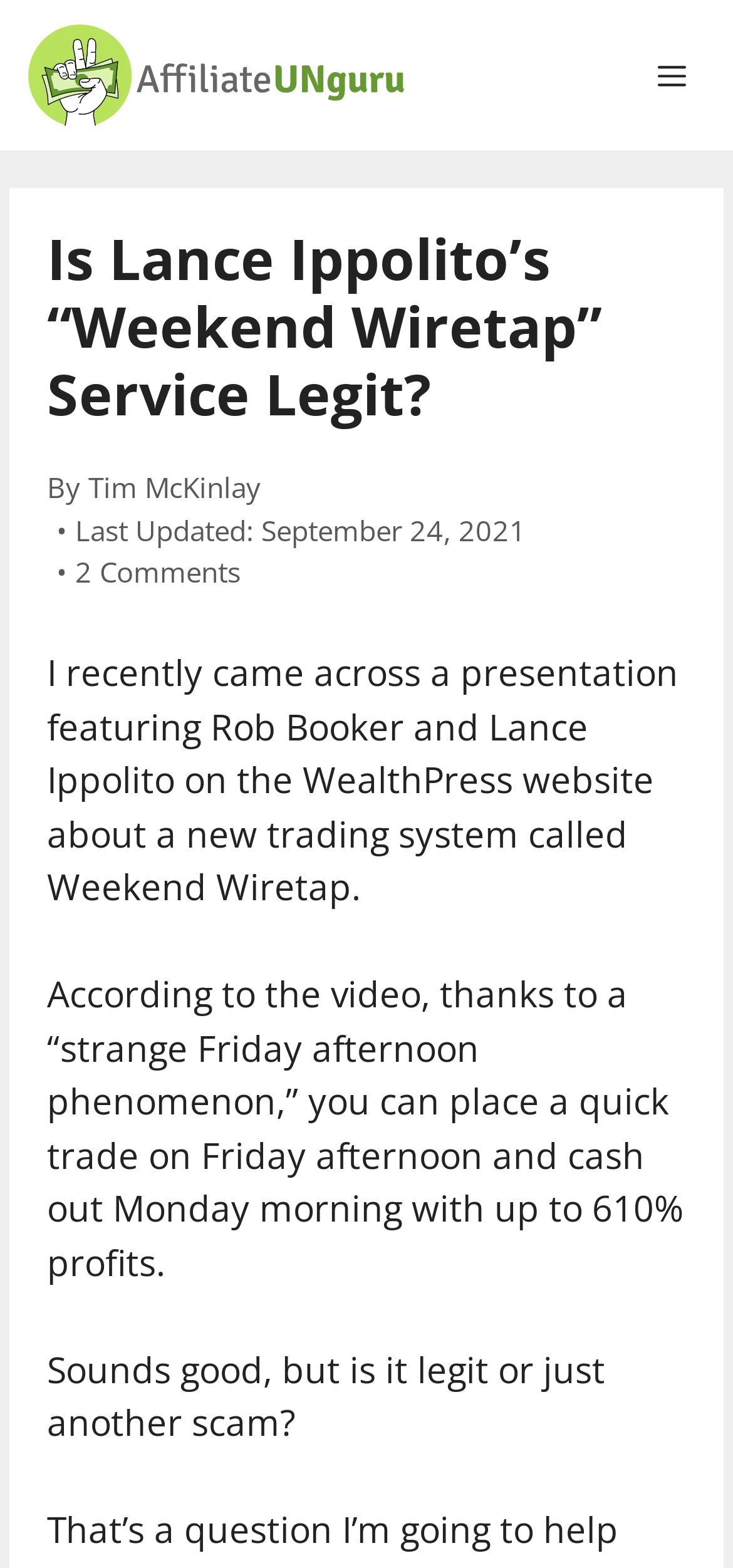What is the name of the website where the presentation was found? Based on the image, give a response in one word or a short phrase.

WealthPress